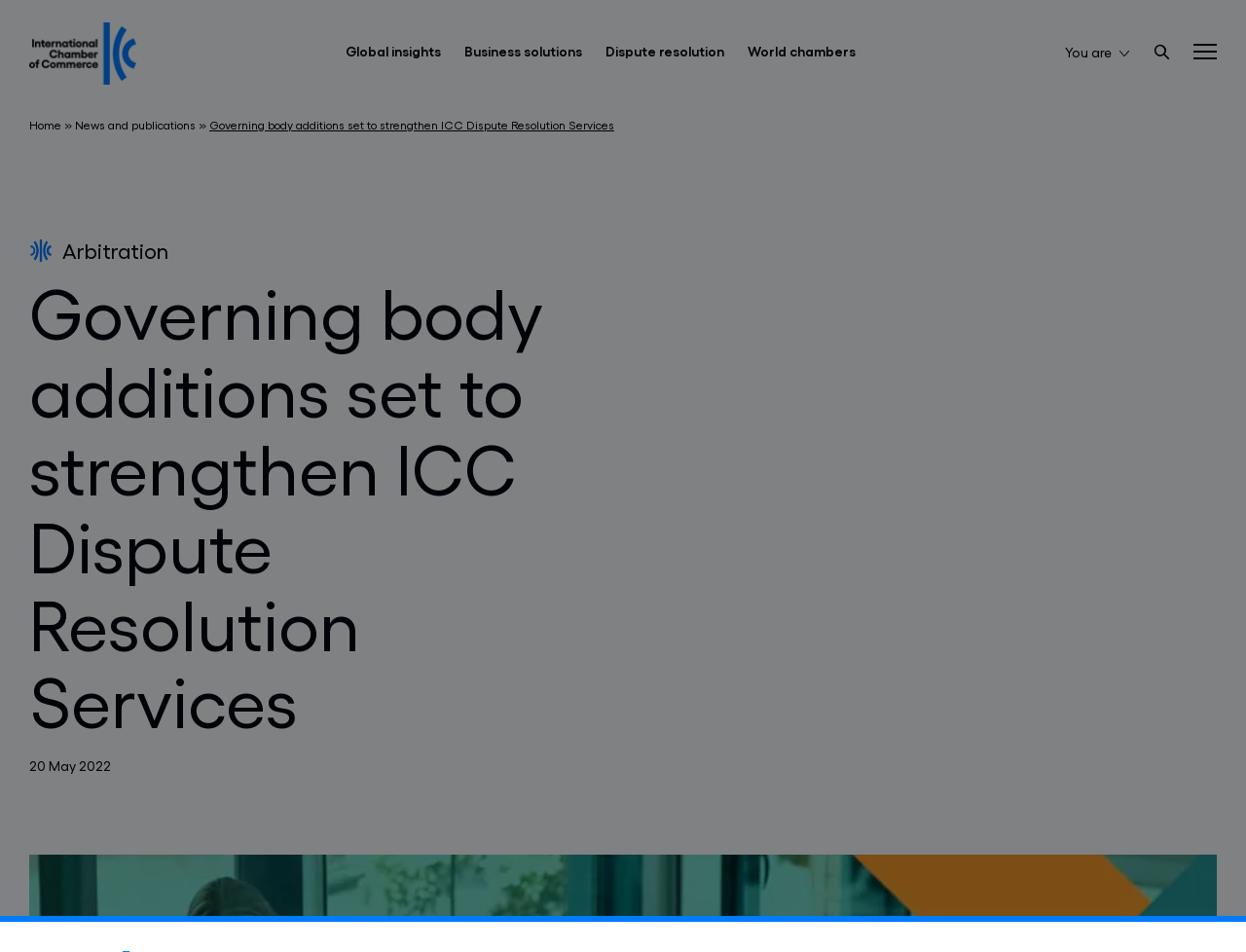Create an in-depth description of the webpage, covering main sections.

The webpage is about the International Chamber of Commerce (ICC) and its dispute resolution services. At the top, there is a banner with the ICC logo and a link to the ICC homepage. Below the banner, there are five toggle menu buttons aligned horizontally, followed by a link "You are" and a search bar button on the right side. 

On the left side, there is a navigation menu with links to "Home" and "News and publications", separated by a "»" symbol. 

The main content of the webpage is a news article with the title "Governing body additions set to strengthen ICC Dispute Resolution Services" in a large font size. Below the title, there is a smaller text "Arbitration" and a heading with the same title as the main title. The article is dated "20 May 2022" at the bottom.